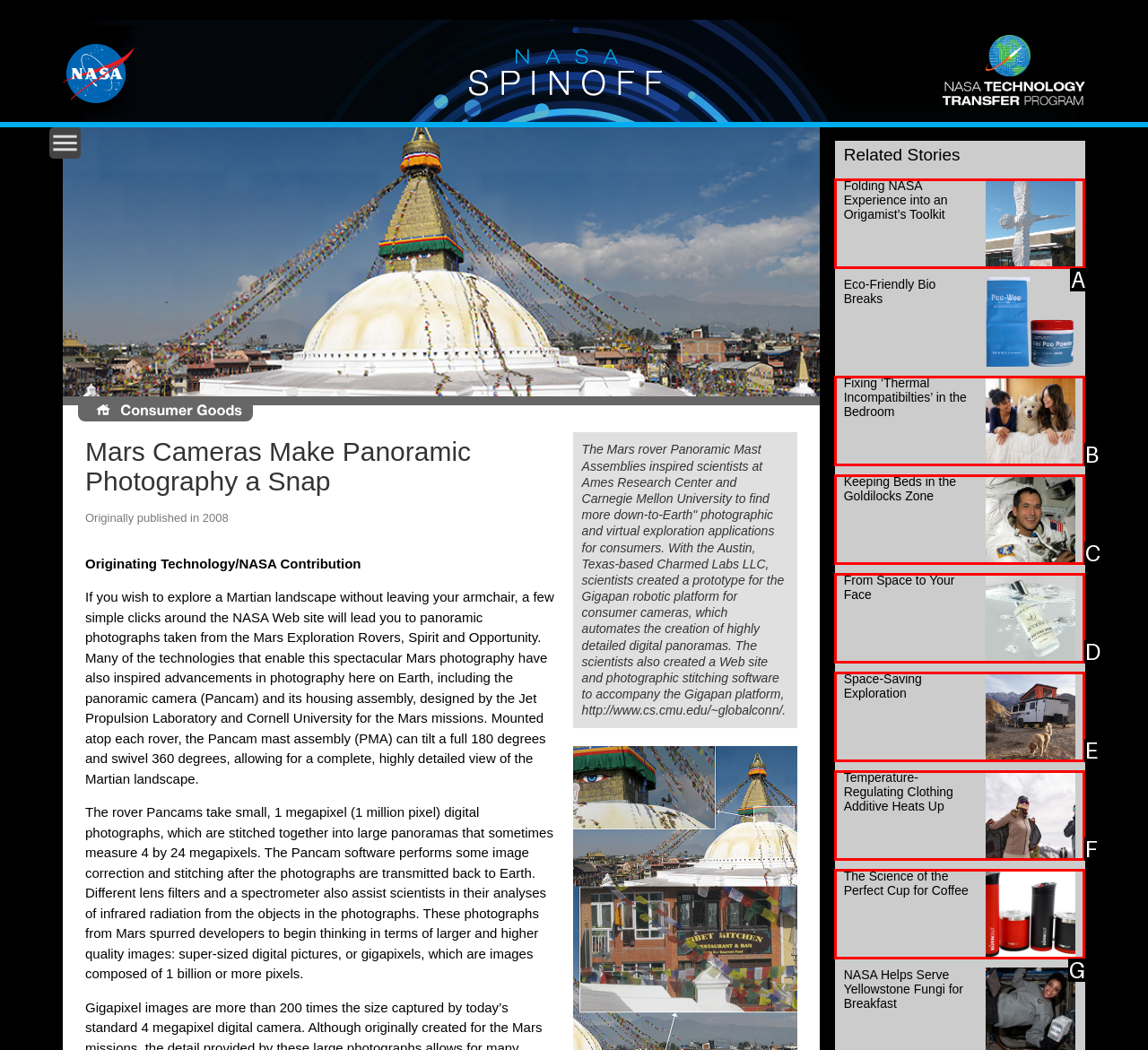Given the description: Space-Saving Exploration, select the HTML element that matches it best. Reply with the letter of the chosen option directly.

E